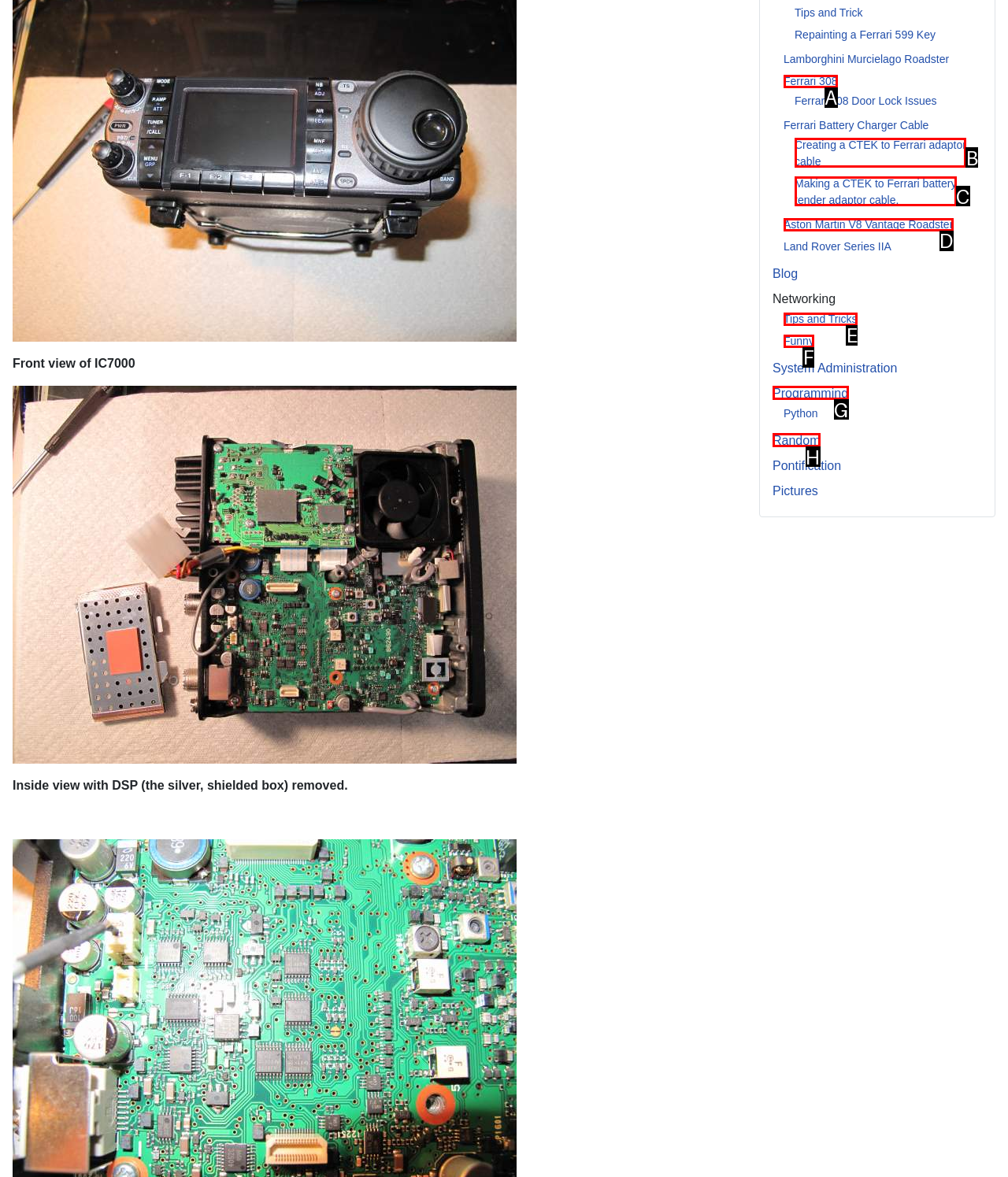Identify the letter that best matches this UI element description: Aston Martin V8 Vantage Roadster
Answer with the letter from the given options.

D